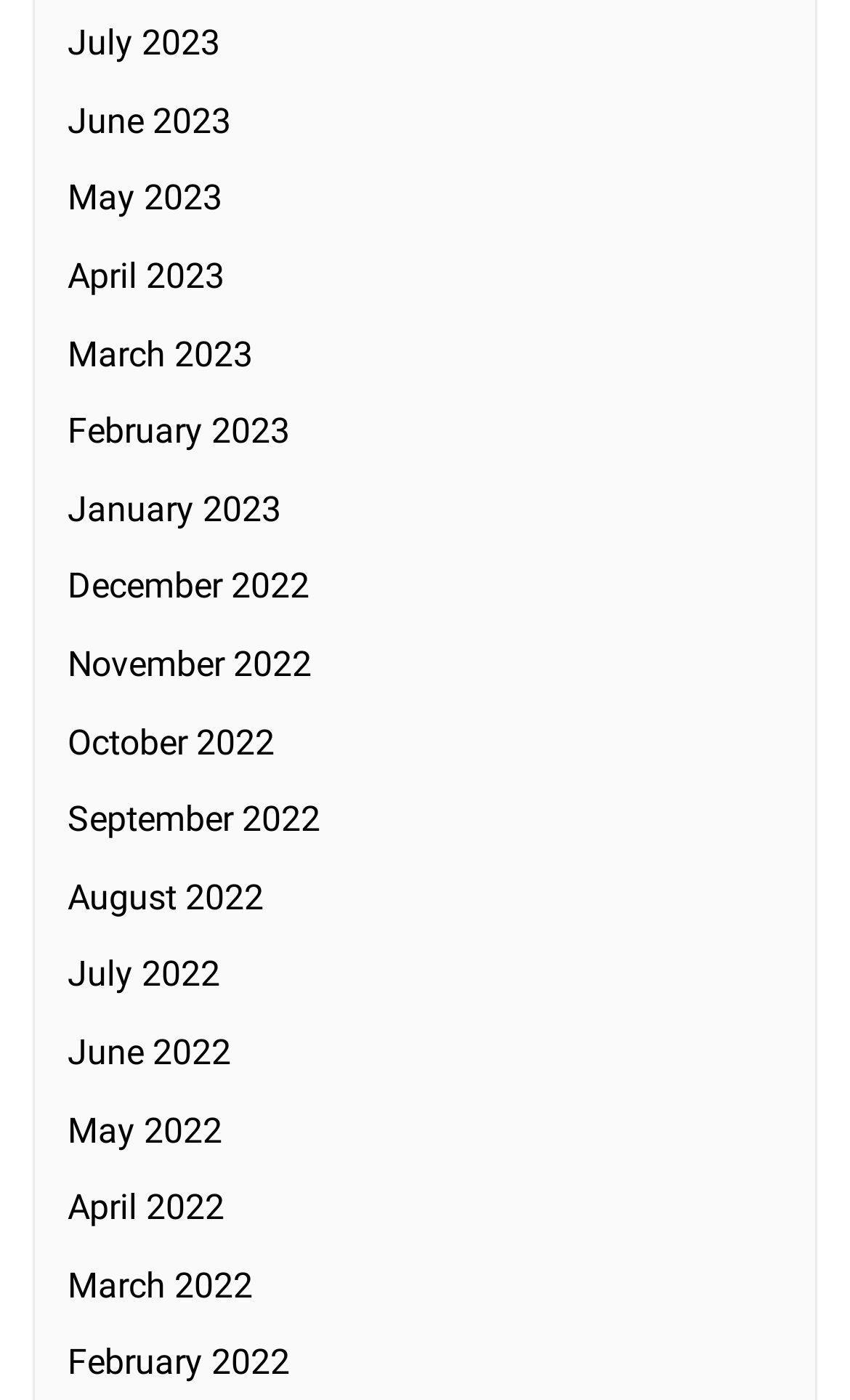Locate the bounding box coordinates of the area to click to fulfill this instruction: "view January 2023". The bounding box should be presented as four float numbers between 0 and 1, in the order [left, top, right, bottom].

[0.079, 0.349, 0.331, 0.378]